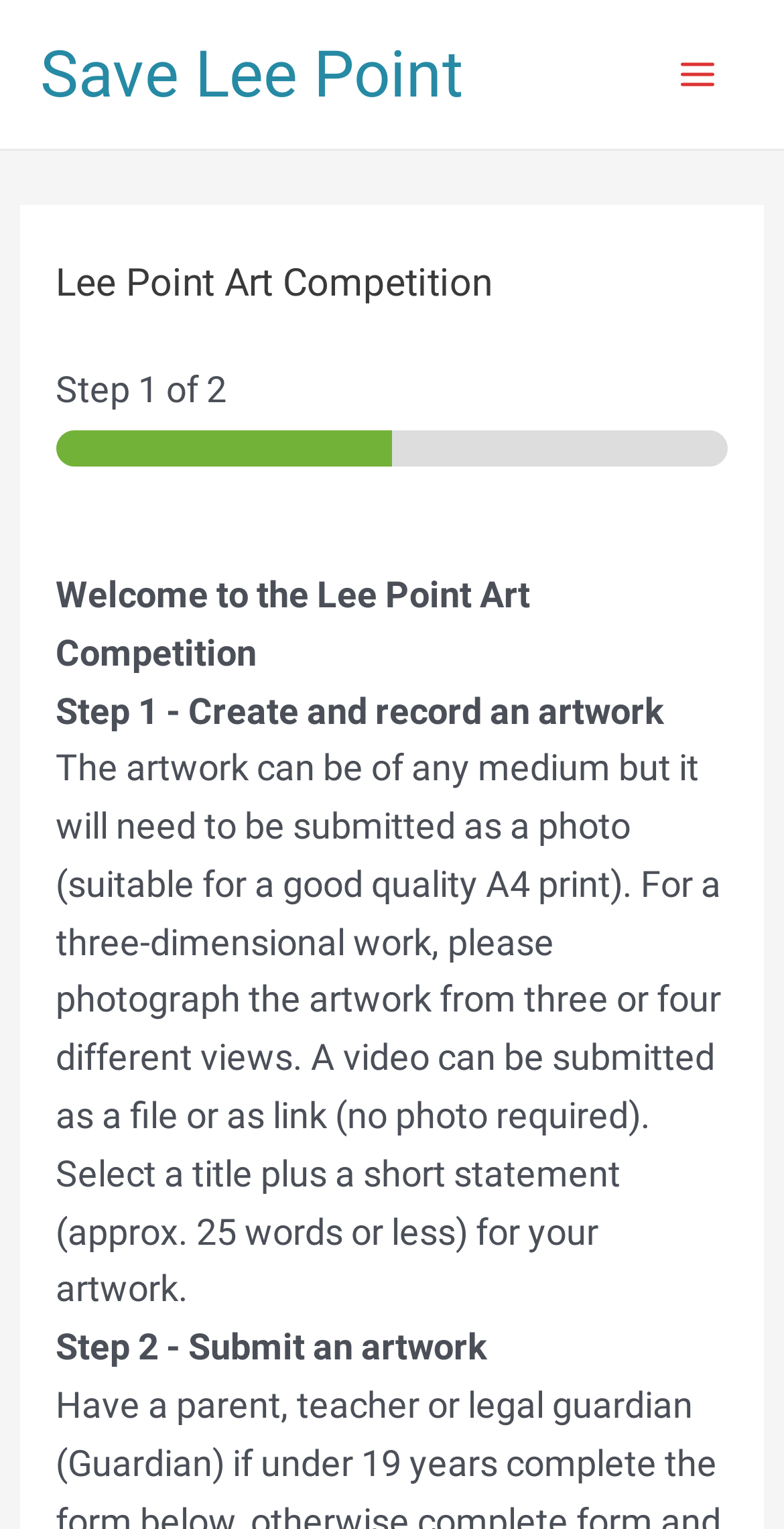What is the maximum number of words for the short statement?
Answer the question with a detailed and thorough explanation.

According to the webpage, when submitting an artwork, a short statement is required. The webpage specifies that the short statement should be 'approx. 25 words or less'.